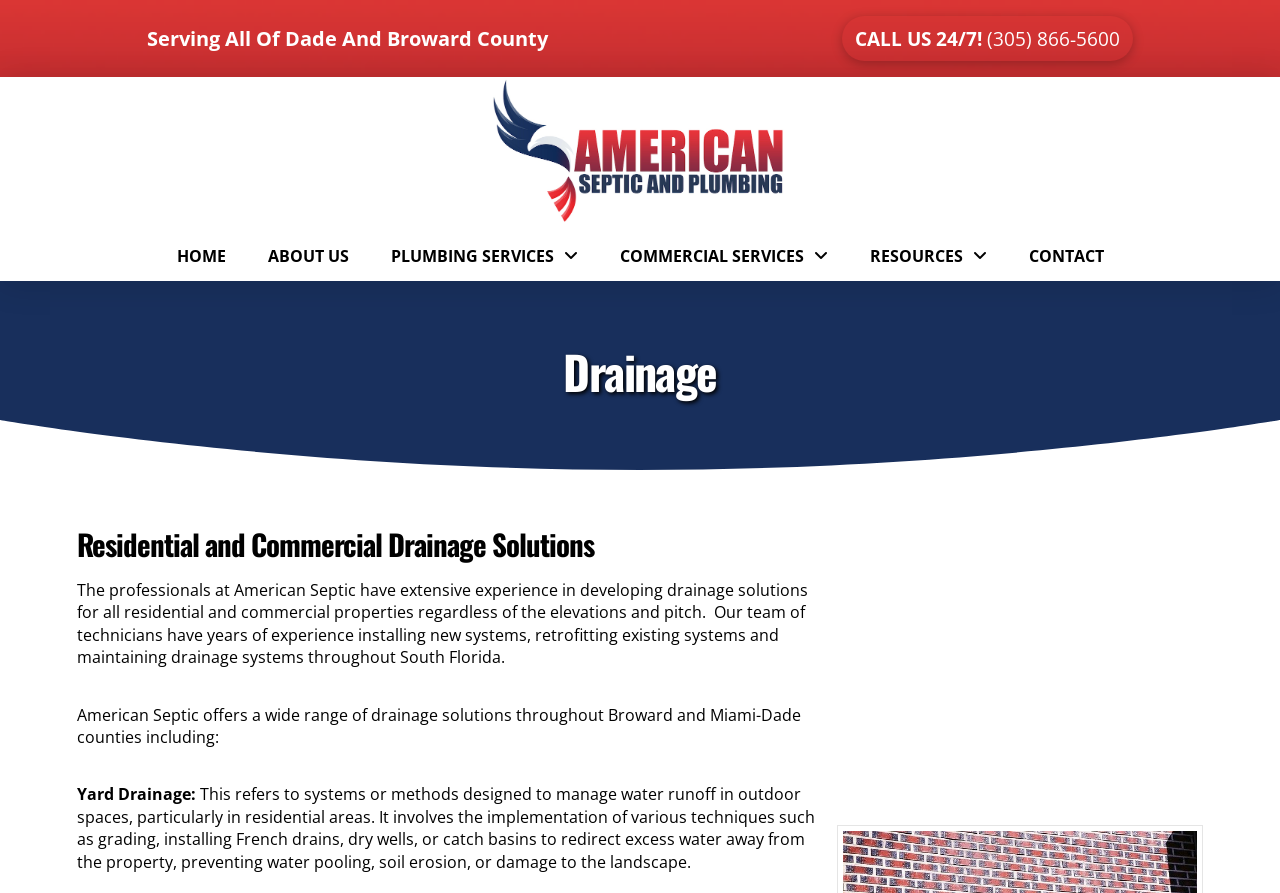What counties are served by American Septic?
Please provide a single word or phrase as your answer based on the image.

Dade and Broward